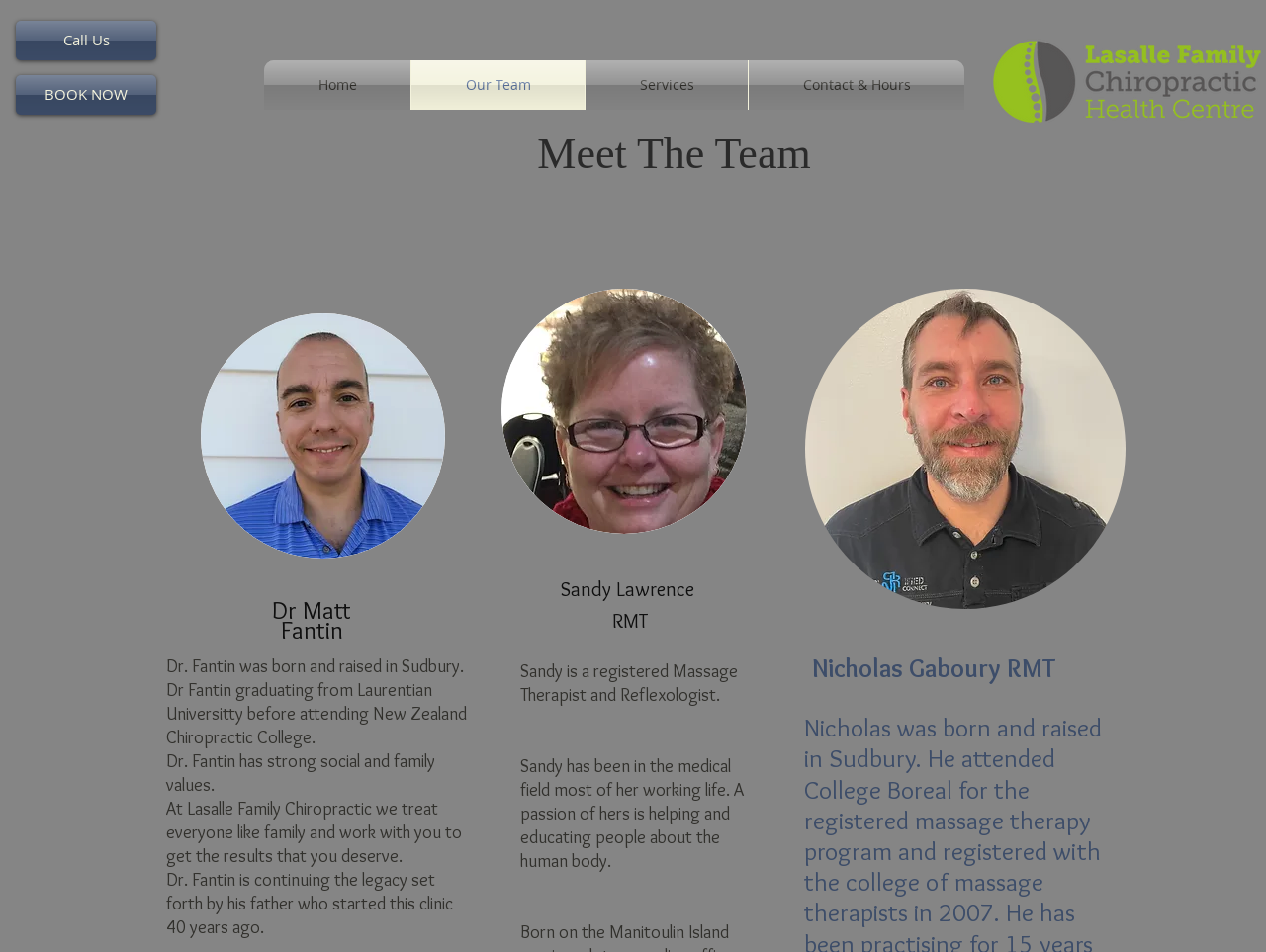Describe the entire webpage, focusing on both content and design.

The webpage is about Lasalle Family Chiropractic Health Centre, which offers chiropractic, massage, and acupuncture services. At the top left corner, there is a "Call Us" link and a "BOOK NOW" button. To the right of these elements, there is a navigation menu with links to "Home", "Our Team", "Services", and "Contact & Hours".

Below the navigation menu, there is a heading "Meet The Team" followed by a section featuring three team members. The first team member is Dr. Matt Fantin, whose photo is displayed alongside a brief biography that describes his background, values, and approach to chiropractic care. The biography is divided into four paragraphs.

To the right of Dr. Fantin's photo, there is another photo of a team member, Sandy Lawrence, who is a registered Massage Therapist and Reflexologist. Her heading is followed by a brief description of her experience and passion for helping people.

Below Sandy's section, there is another team member, Nicholas Gaboury RMT, whose photo is displayed alongside his heading.